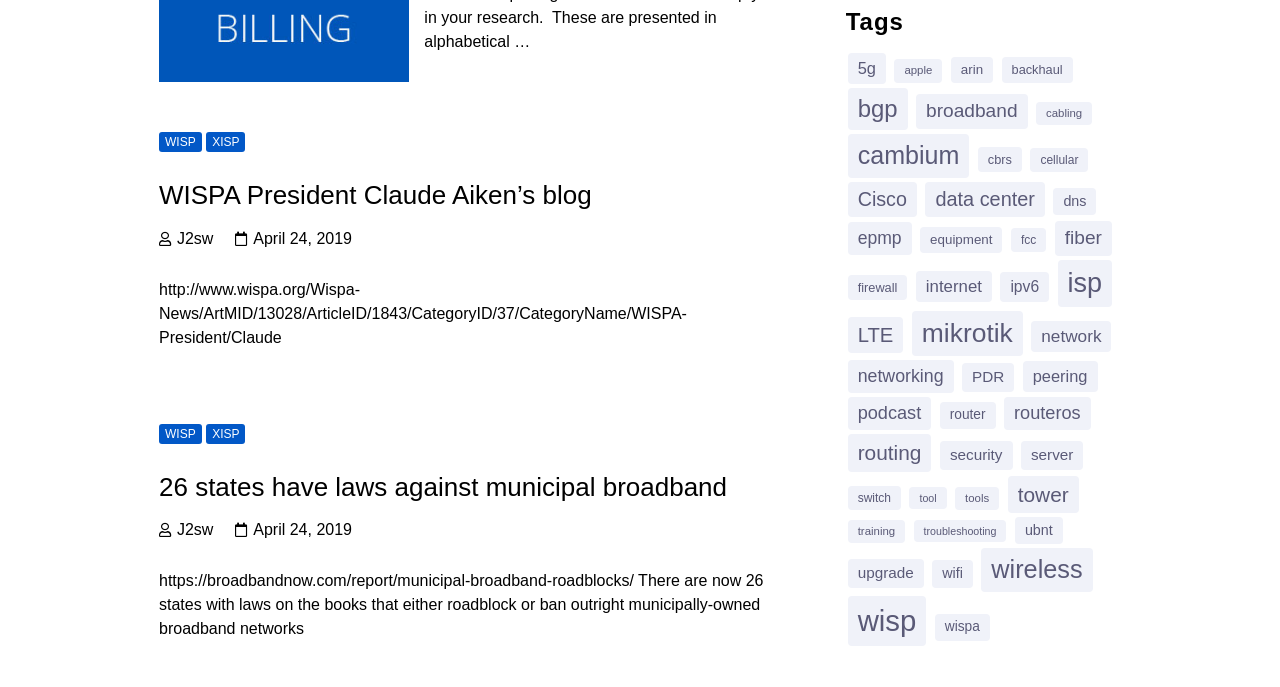Provide the bounding box coordinates for the UI element described in this sentence: "frank.farnel@responsiblepublicaffairs.com". The coordinates should be four float values between 0 and 1, i.e., [left, top, right, bottom].

None